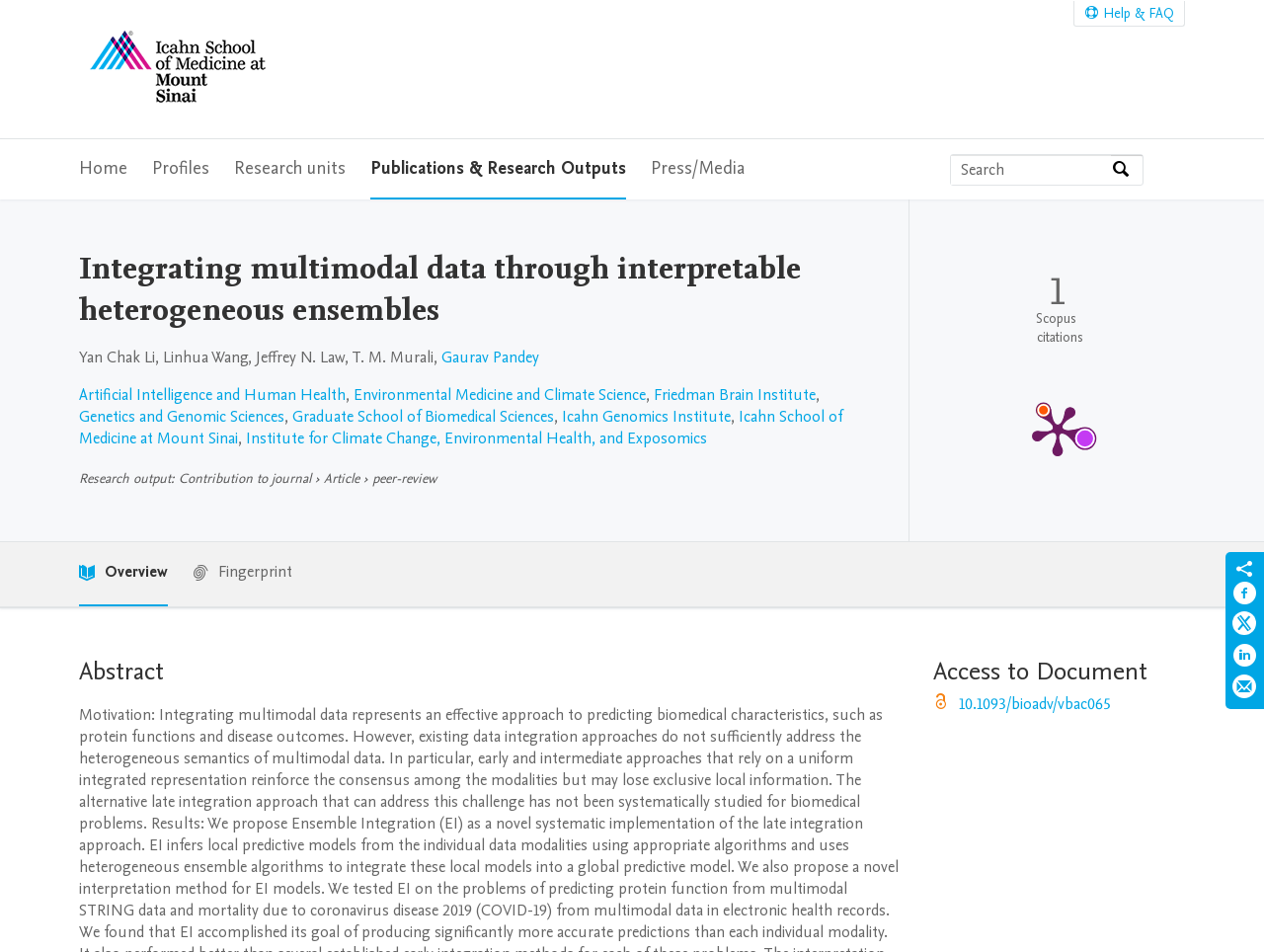Determine the bounding box coordinates for the UI element described. Format the coordinates as (top-left x, top-left y, bottom-right x, bottom-right y) and ensure all values are between 0 and 1. Element description: aria-label="Share on Twitter"

[0.975, 0.643, 0.994, 0.675]